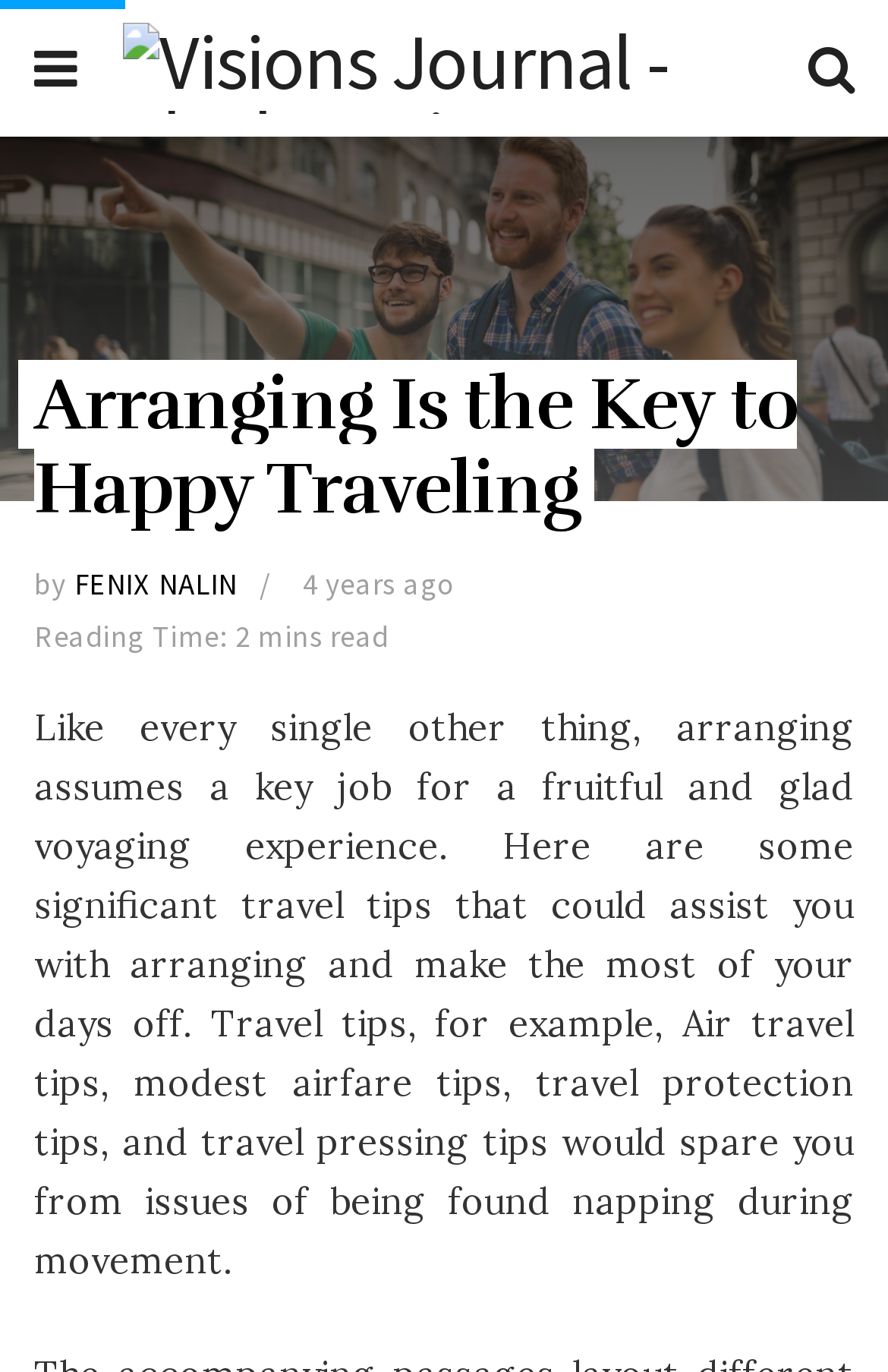How long does it take to read the article?
Provide a fully detailed and comprehensive answer to the question.

I found the reading time by looking at the text 'Reading Time: 2 mins read' which indicates the estimated time it takes to read the article.